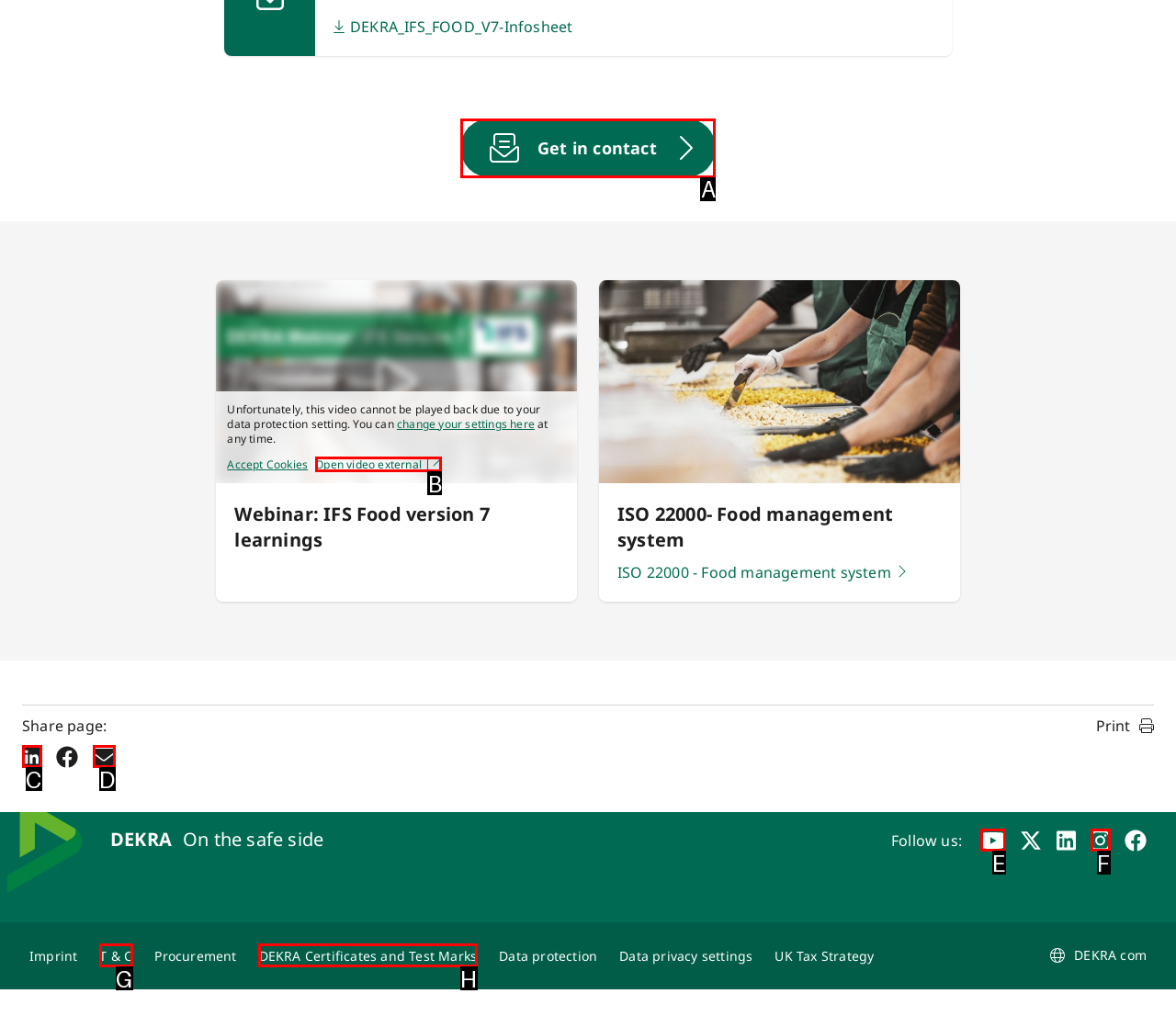Indicate the HTML element to be clicked to accomplish this task: Follow DEKRA on Youtube Respond using the letter of the correct option.

E